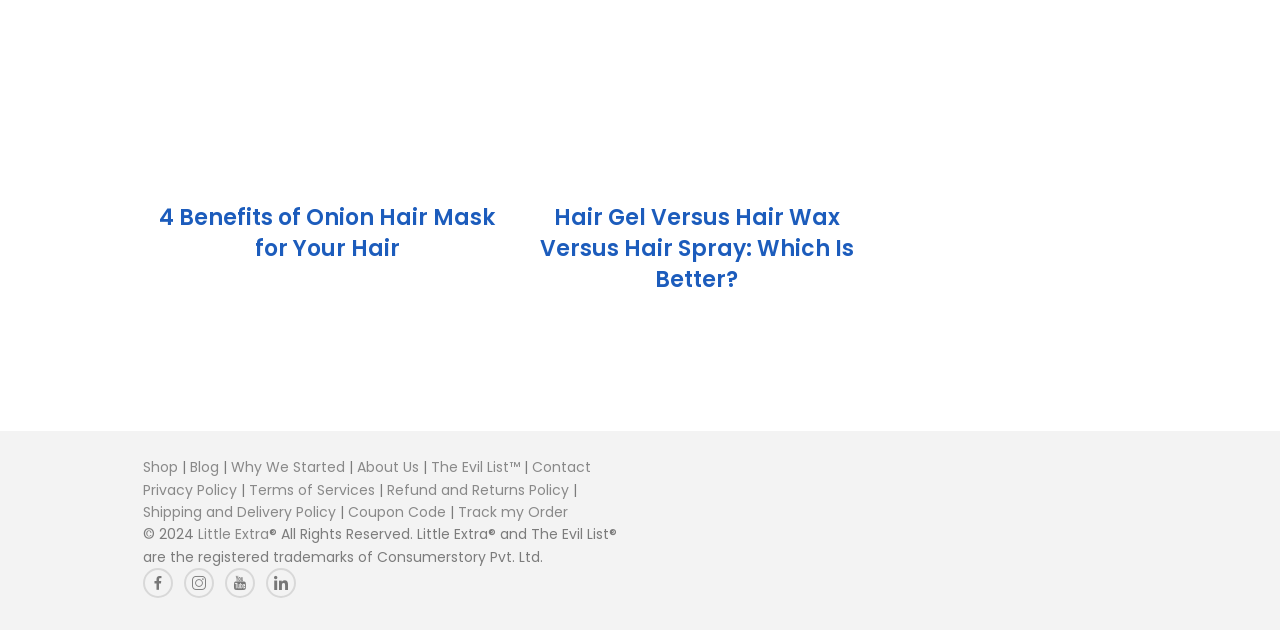Provide a short, one-word or phrase answer to the question below:
What types of payment are accepted on the website?

Various payment methods